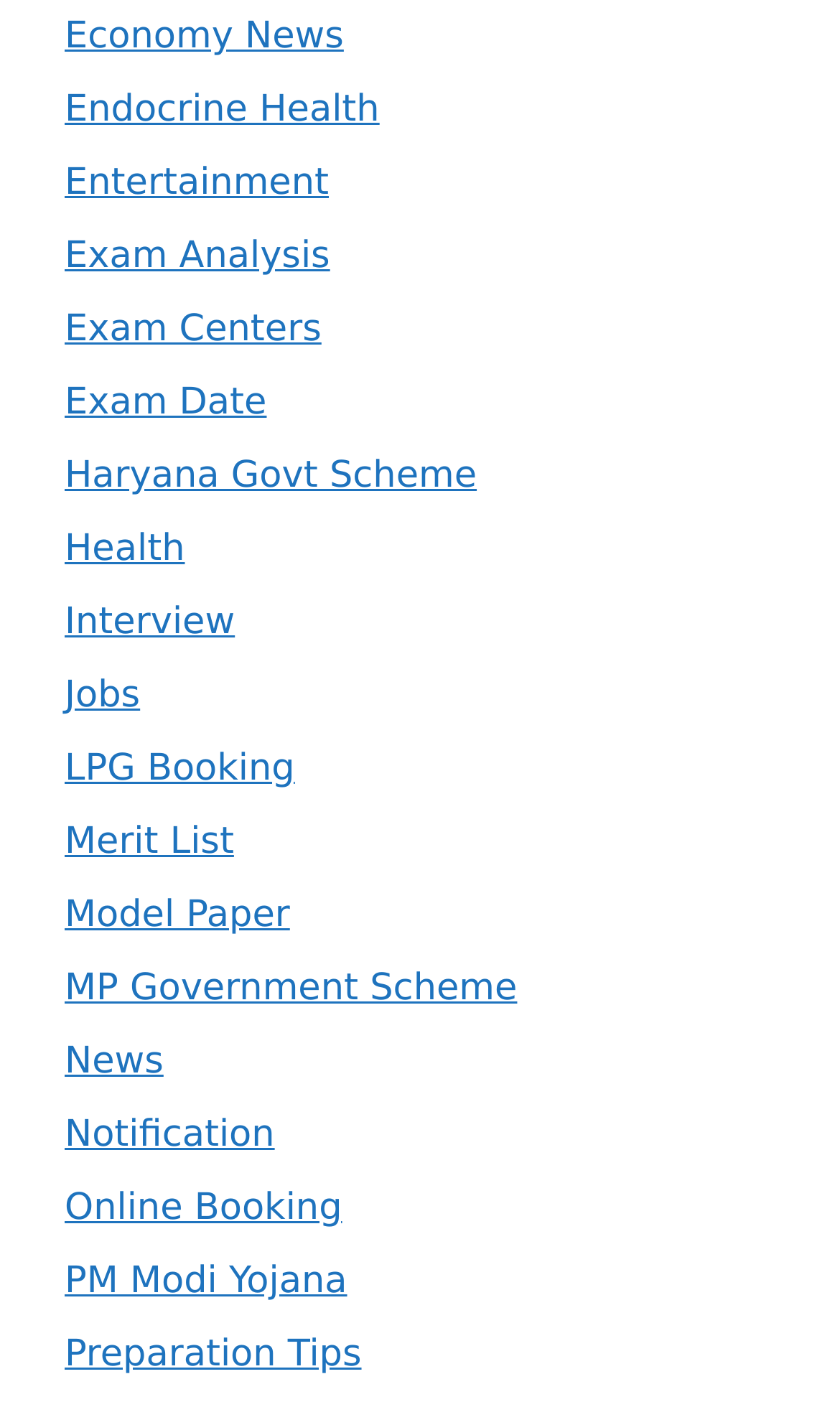Determine the bounding box coordinates of the section I need to click to execute the following instruction: "Explore Health topics". Provide the coordinates as four float numbers between 0 and 1, i.e., [left, top, right, bottom].

[0.077, 0.377, 0.22, 0.407]